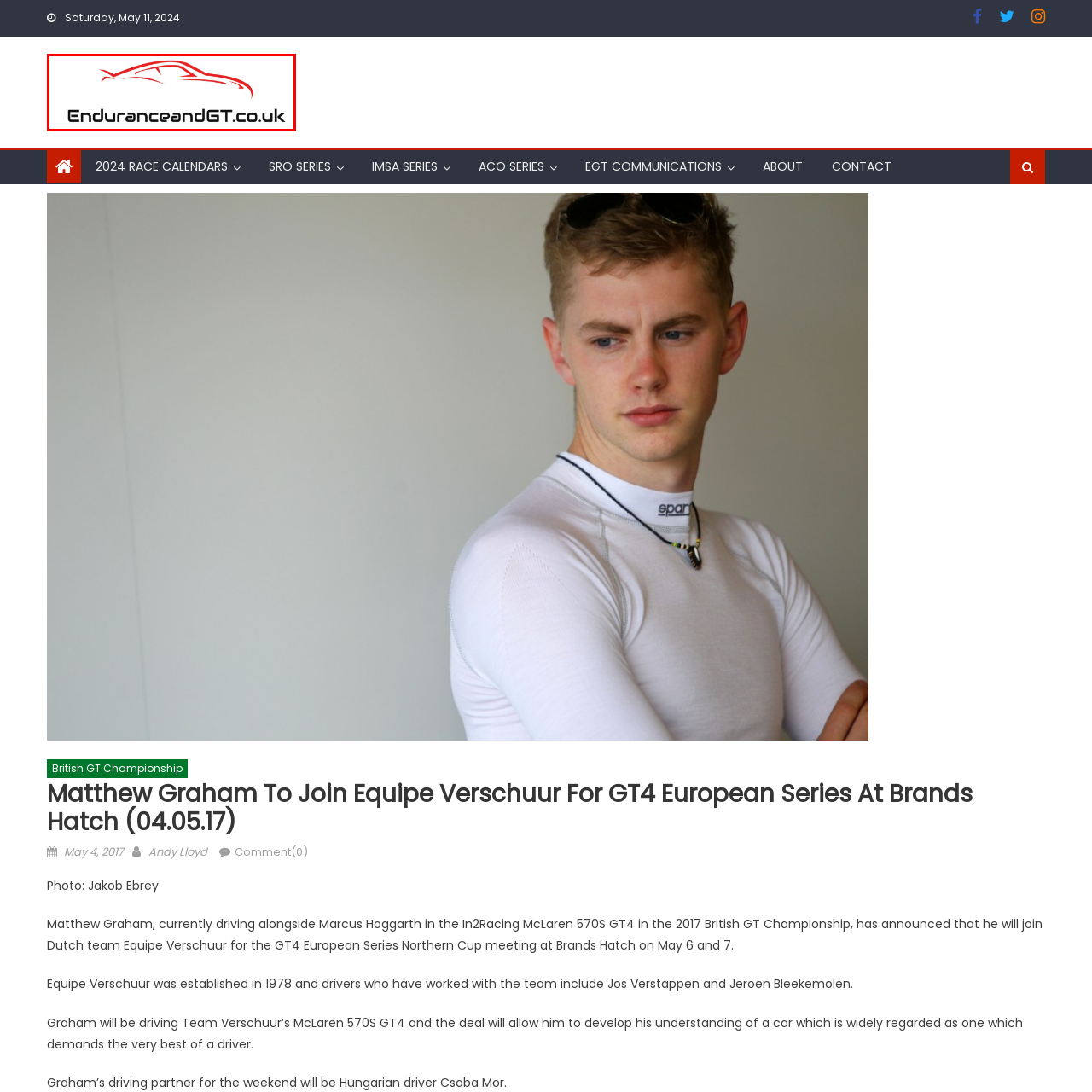What is the website's domain name?
Please focus on the image surrounded by the red bounding box and provide a one-word or phrase answer based on the image.

EnduranceandGT.co.uk